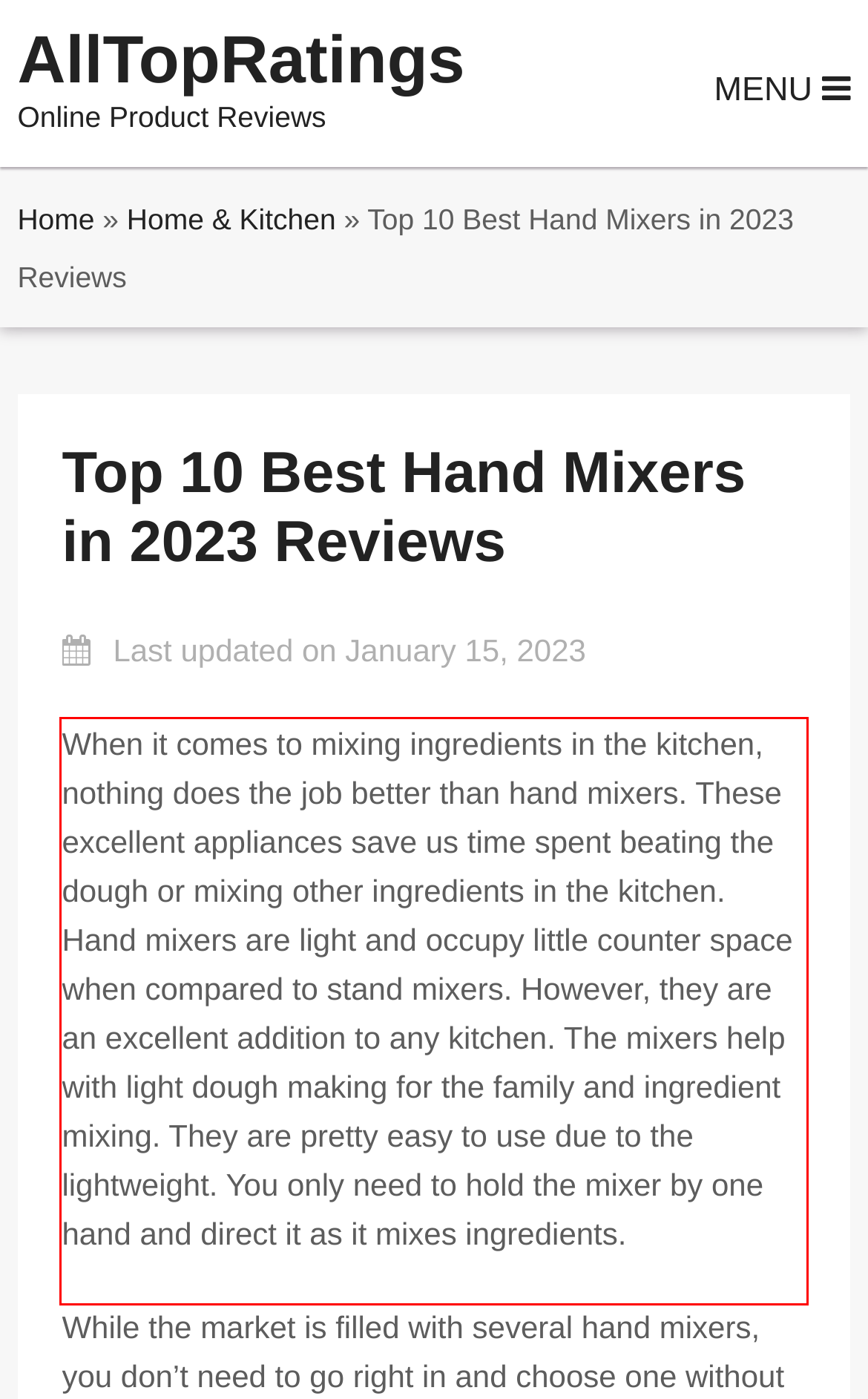Within the screenshot of a webpage, identify the red bounding box and perform OCR to capture the text content it contains.

When it comes to mixing ingredients in the kitchen, nothing does the job better than hand mixers. These excellent appliances save us time spent beating the dough or mixing other ingredients in the kitchen. Hand mixers are light and occupy little counter space when compared to stand mixers. However, they are an excellent addition to any kitchen. The mixers help with light dough making for the family and ingredient mixing. They are pretty easy to use due to the lightweight. You only need to hold the mixer by one hand and direct it as it mixes ingredients.